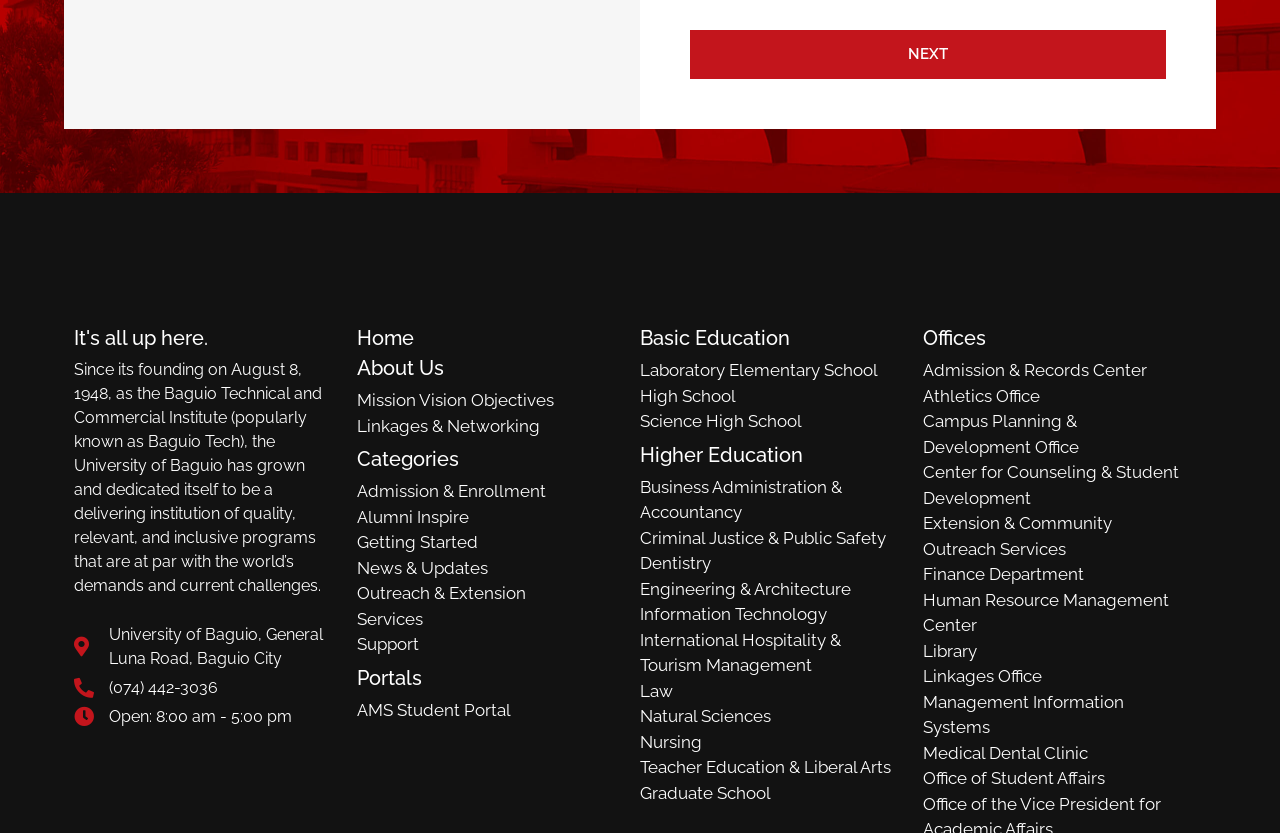Determine the bounding box coordinates of the clickable region to carry out the instruction: "Learn about Mission Vision Objectives".

[0.279, 0.466, 0.5, 0.497]